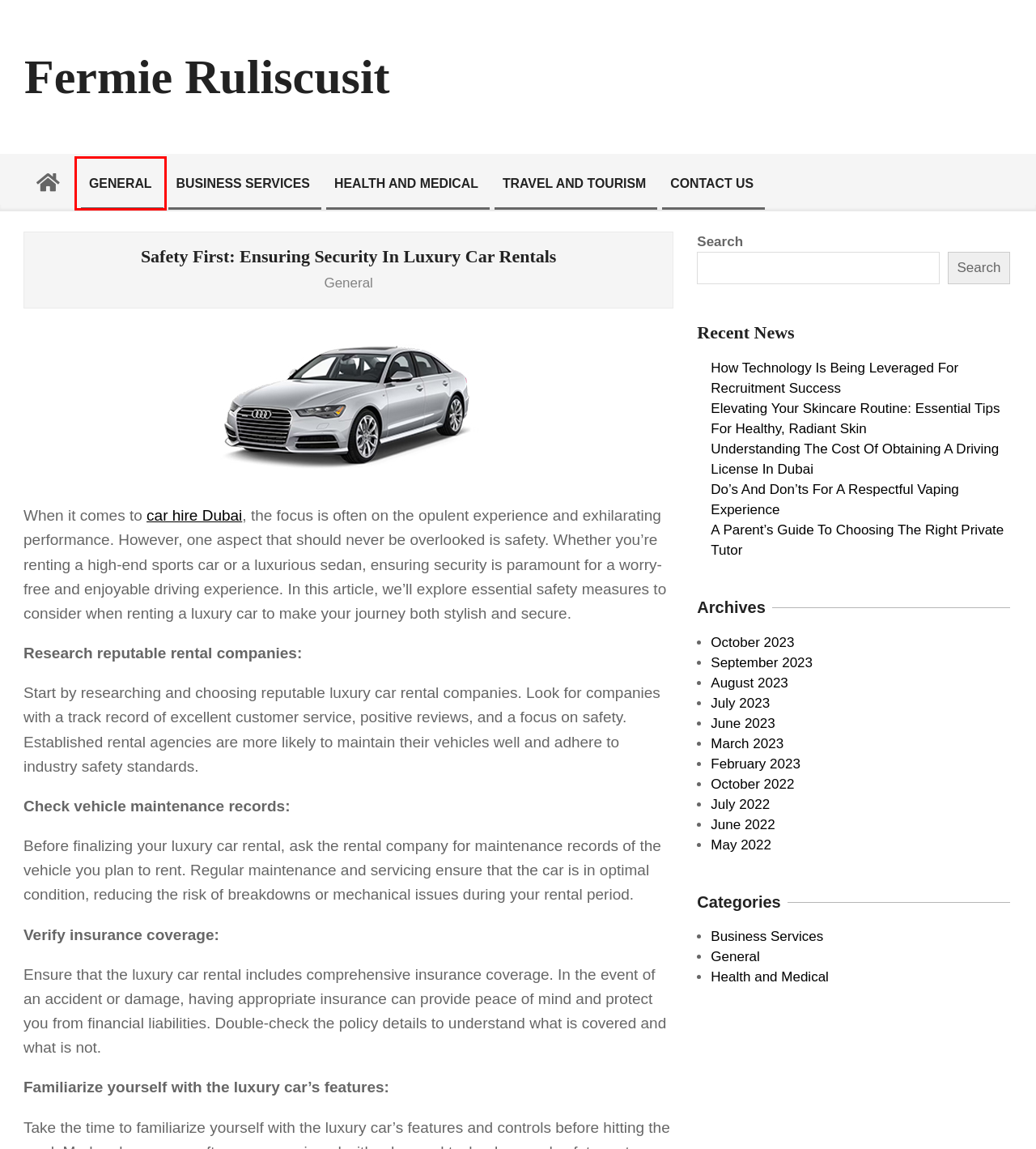You have a screenshot showing a webpage with a red bounding box highlighting an element. Choose the webpage description that best fits the new webpage after clicking the highlighted element. The descriptions are:
A. September 2023 – Fermie Ruliscusit
B. August 2023 – Fermie Ruliscusit
C. October 2022 – Fermie Ruliscusit
D. A Parent’s Guide To Choosing The Right Private Tutor – Fermie Ruliscusit
E. Do’s And Don’ts For A Respectful Vaping Experience – Fermie Ruliscusit
F. Business Services – Fermie Ruliscusit
G. General – Fermie Ruliscusit
H. How Technology Is Being Leveraged For Recruitment Success – Fermie Ruliscusit

G